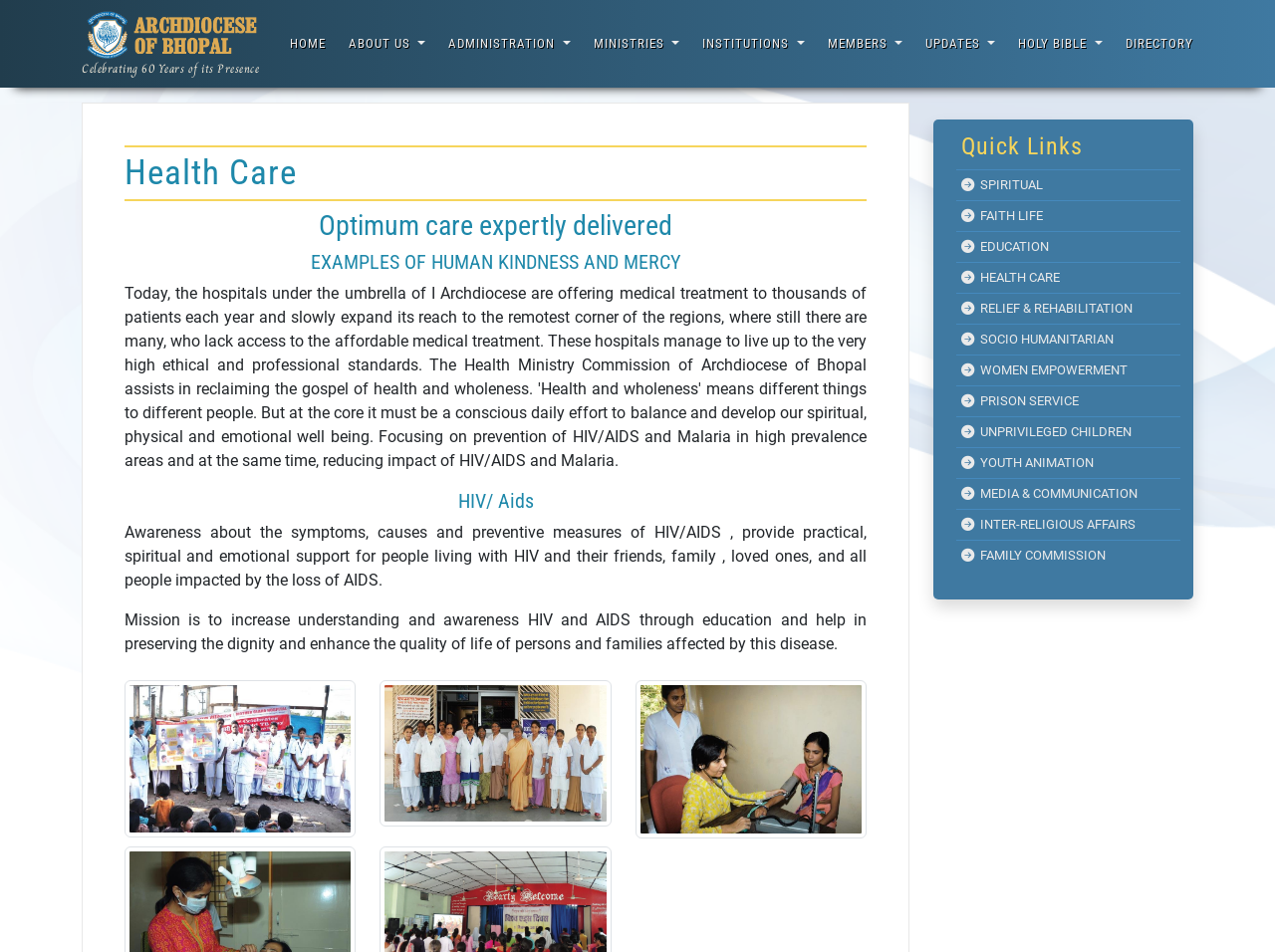Find the bounding box coordinates for the area that should be clicked to accomplish the instruction: "Expand the 'ABOUT US' button".

[0.262, 0.027, 0.34, 0.065]